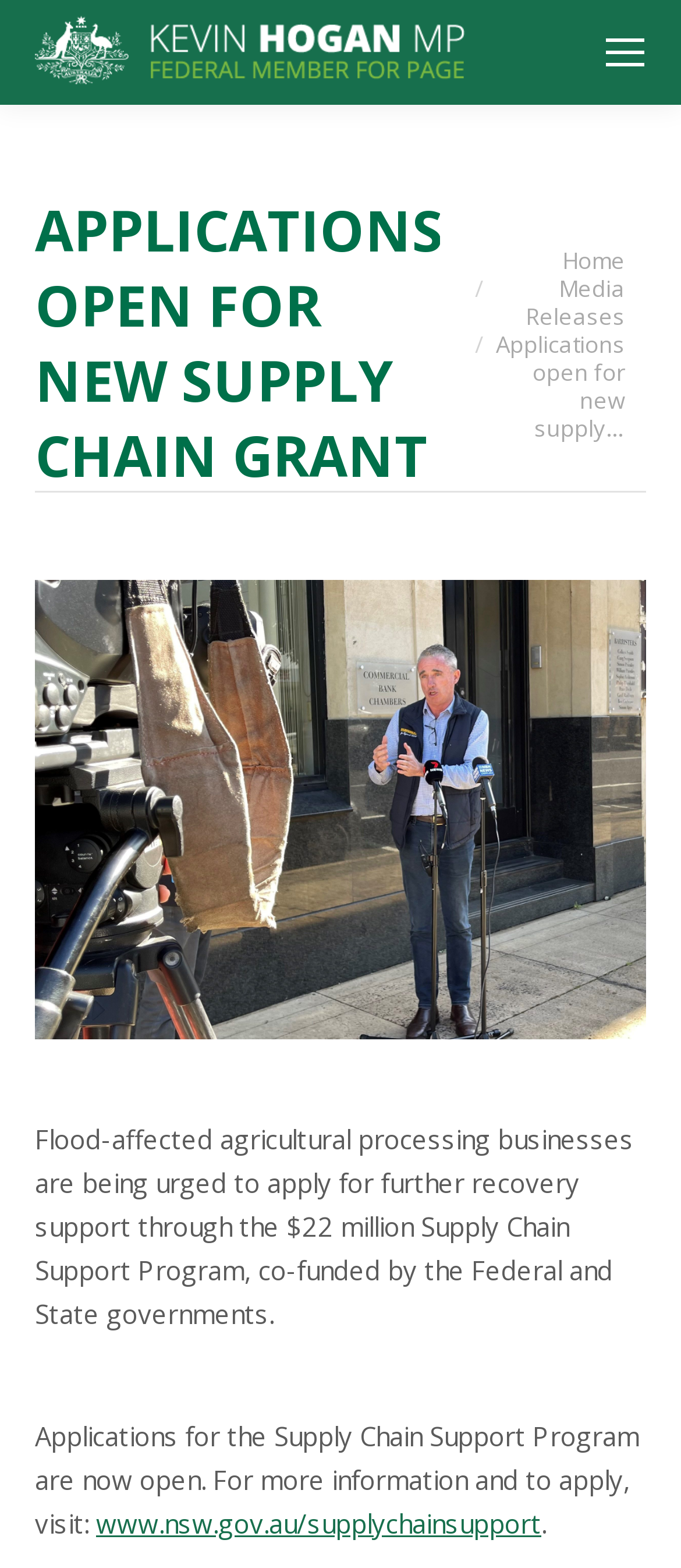Please find the bounding box for the following UI element description. Provide the coordinates in (top-left x, top-left y, bottom-right x, bottom-right y) format, with values between 0 and 1: Media Releases

[0.772, 0.173, 0.918, 0.211]